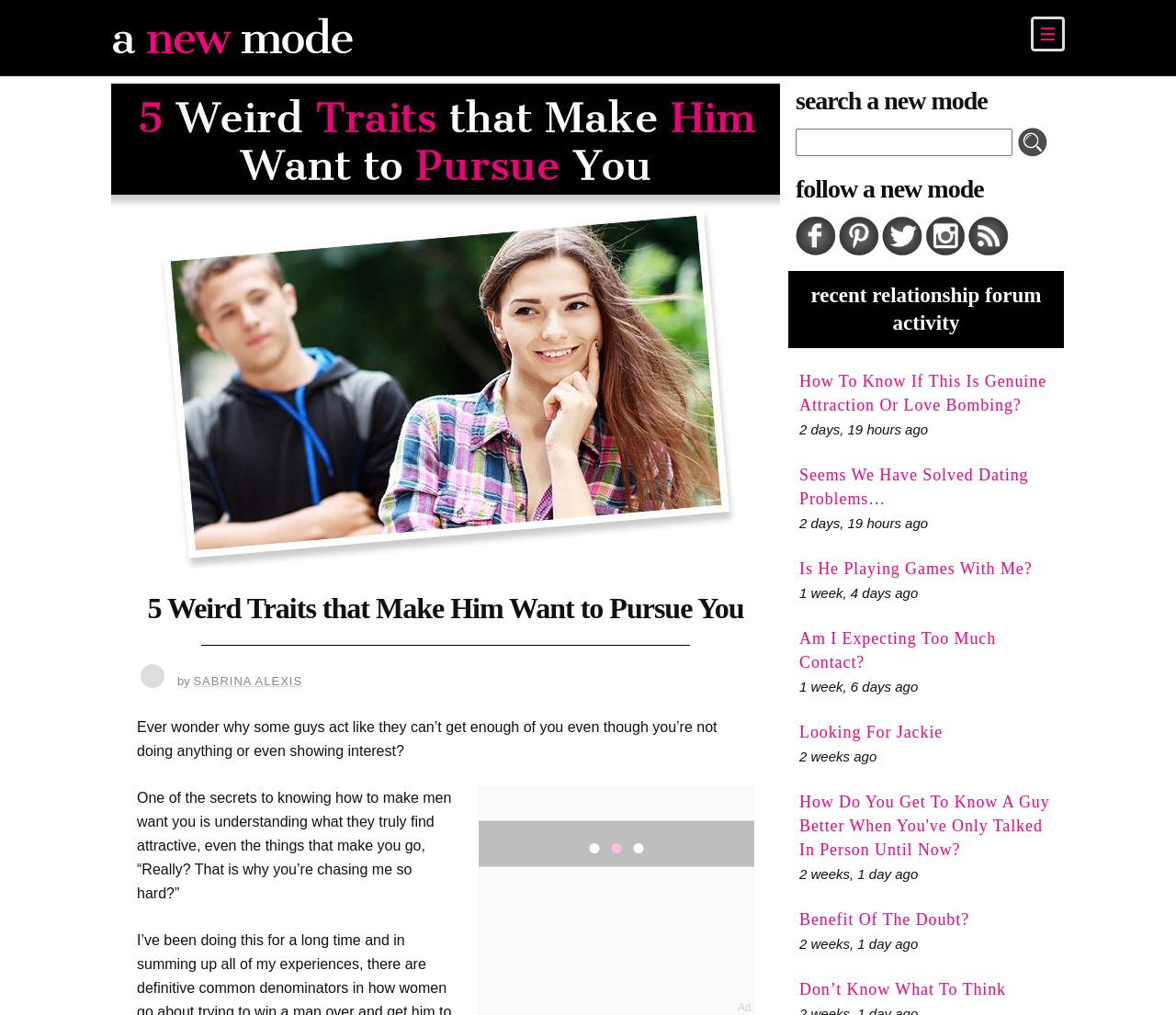Please pinpoint the bounding box coordinates for the region I should click to adhere to this instruction: "Check the post 'How To Know If This Is Genuine Attraction Or Love Bombing?'".

[0.68, 0.365, 0.895, 0.412]